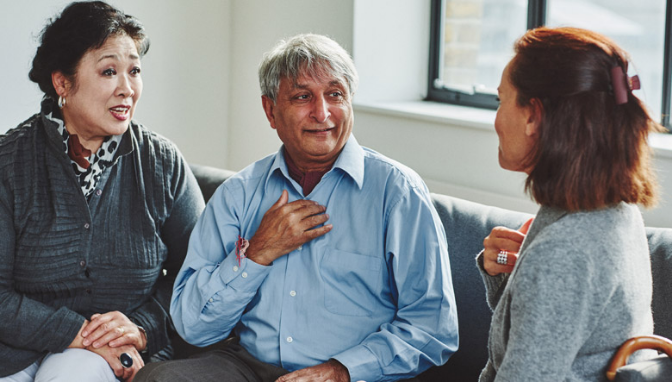How many individuals are in the conversation?
Using the image, respond with a single word or phrase.

Three